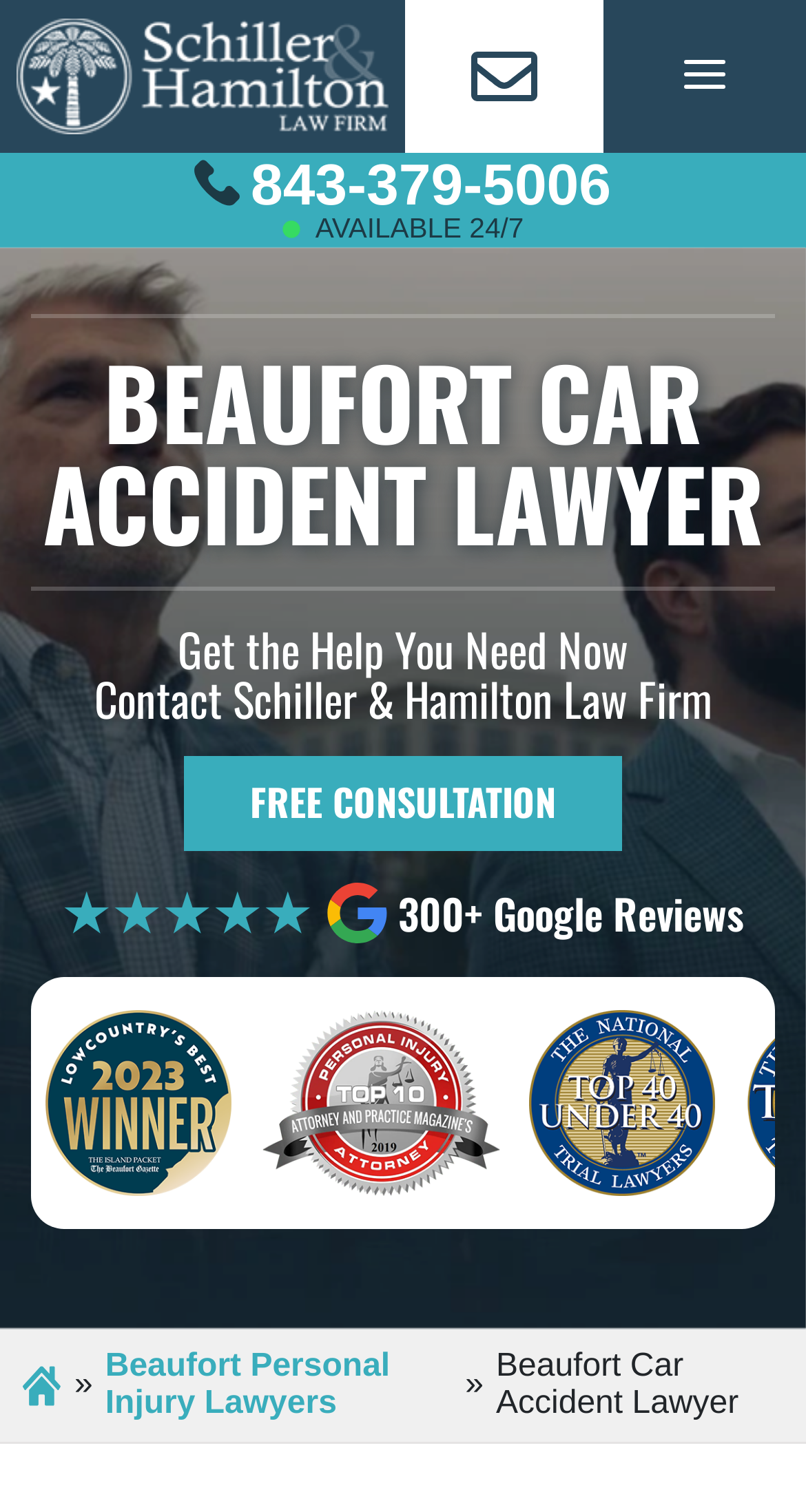What is the phone number on the webpage?
Observe the image and answer the question with a one-word or short phrase response.

843-379-5006